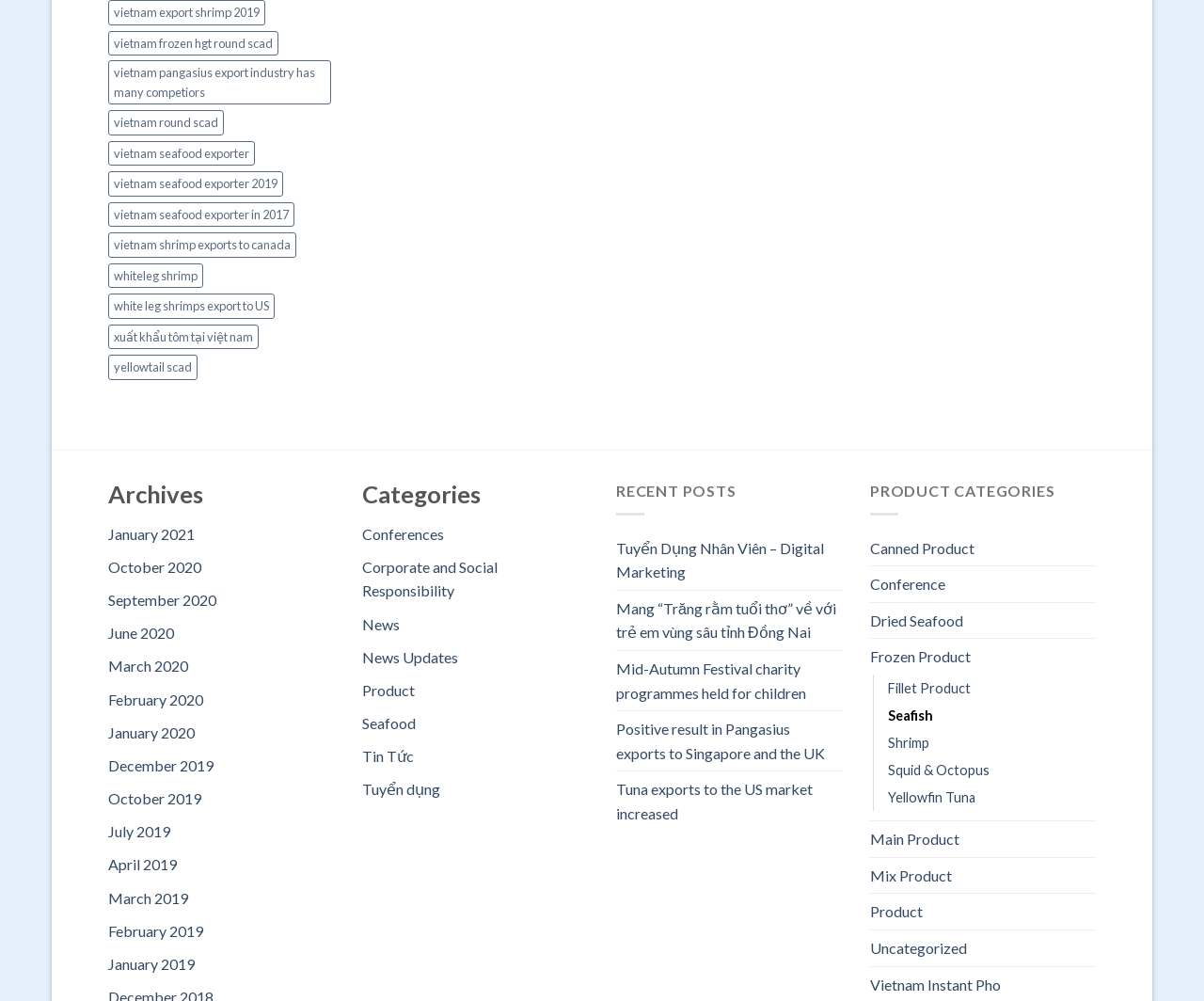Use a single word or phrase to respond to the question:
How many categories are listed on the webpage?

9